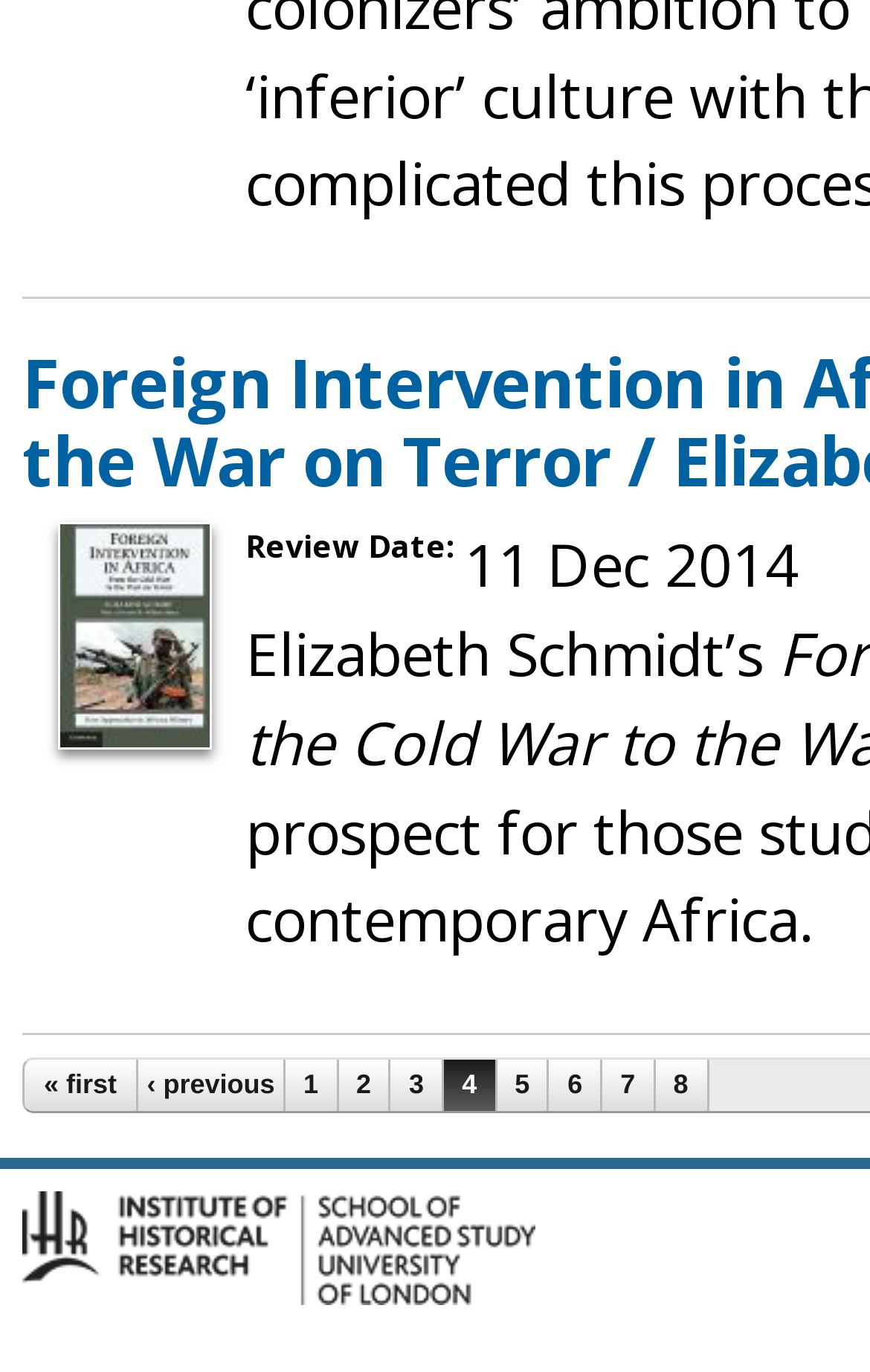Please indicate the bounding box coordinates of the element's region to be clicked to achieve the instruction: "go to home page". Provide the coordinates as four float numbers between 0 and 1, i.e., [left, top, right, bottom].

None